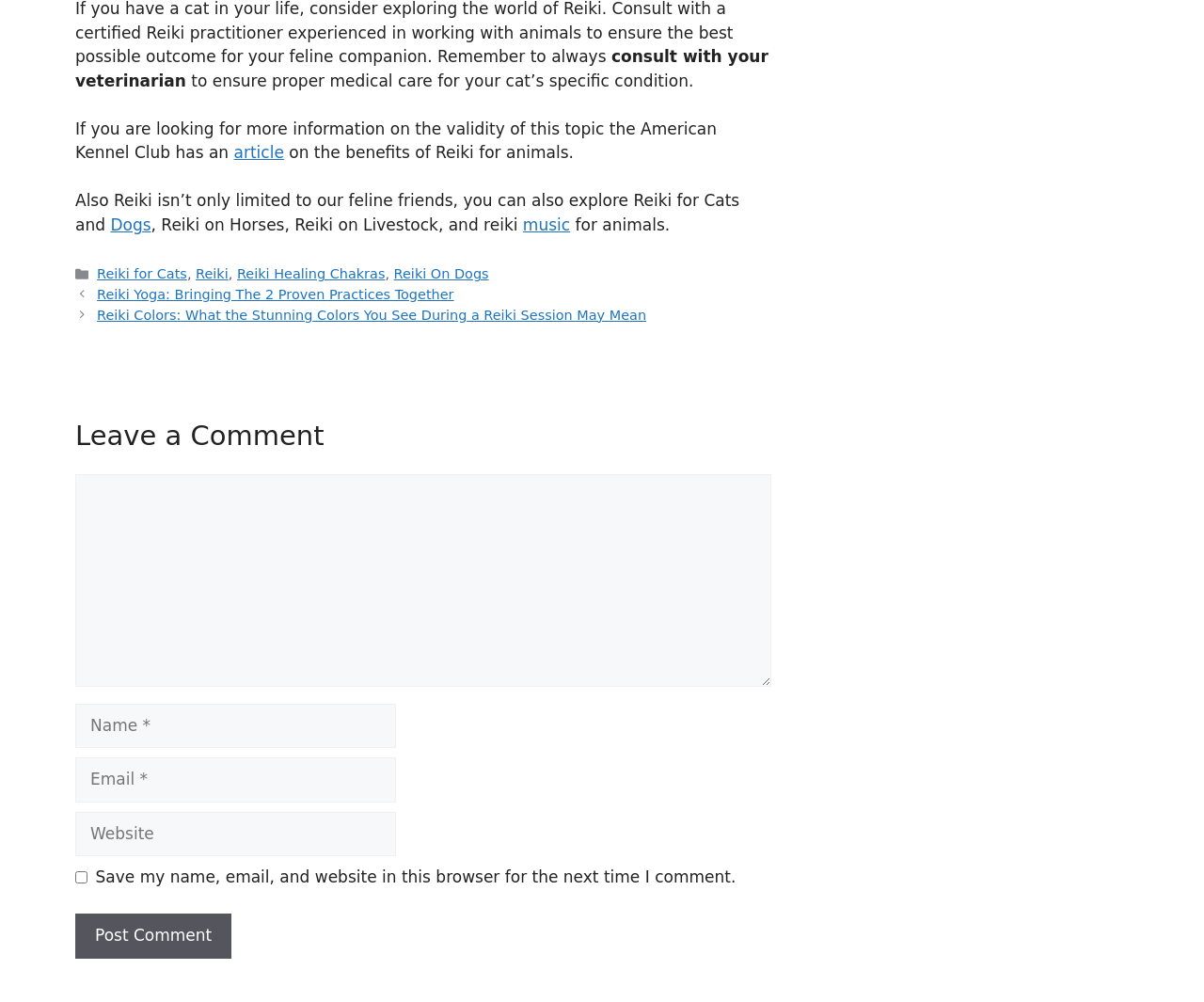Given the description: "parent_node: Comment name="author" placeholder="Name *"", determine the bounding box coordinates of the UI element. The coordinates should be formatted as four float numbers between 0 and 1, [left, top, right, bottom].

[0.062, 0.702, 0.329, 0.747]